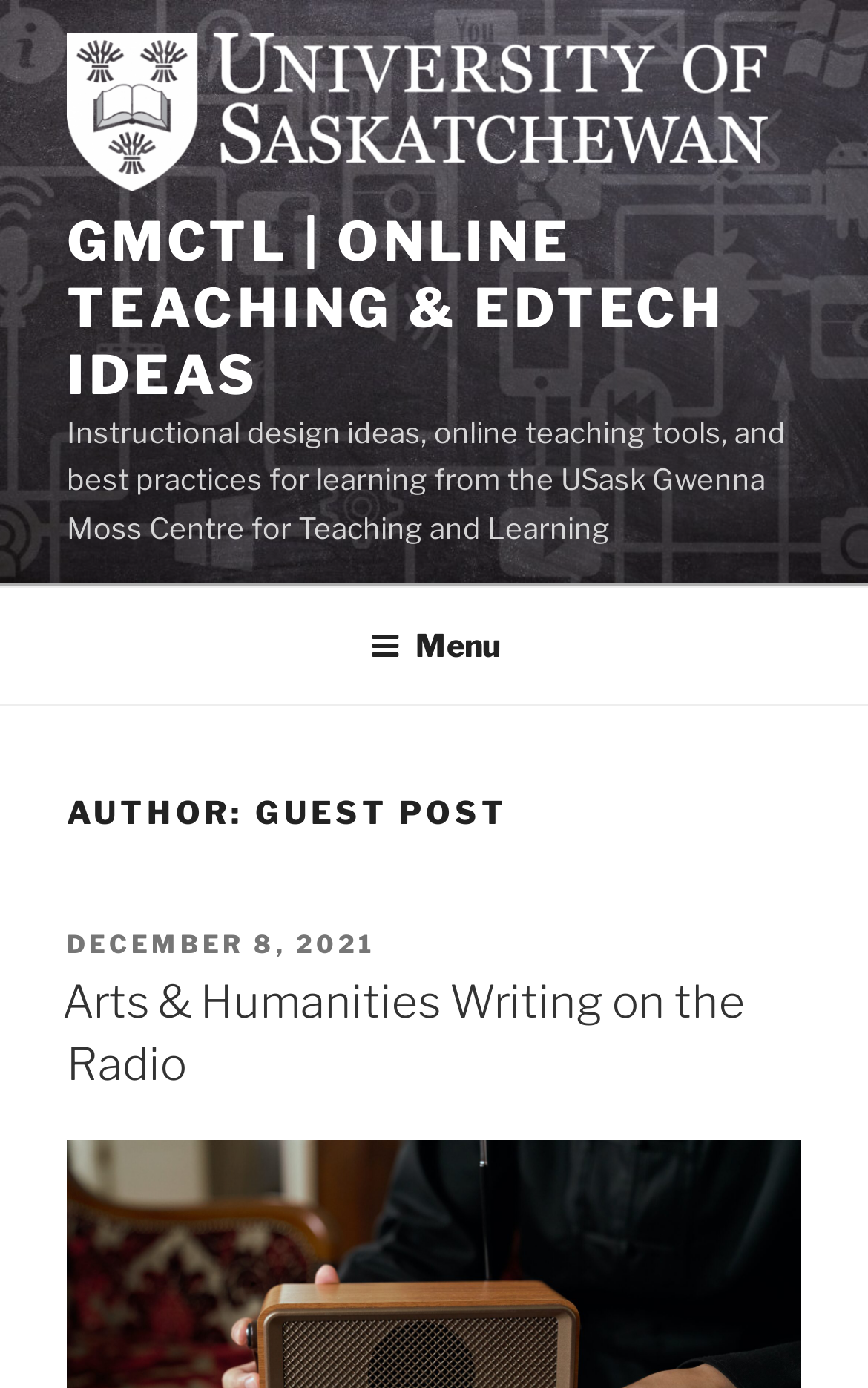Detail the webpage's structure and highlights in your description.

The webpage is about online teaching and Edtech ideas, specifically featuring a guest post from the Gwenna Moss Centre for Teaching and Learning (GMCTL). 

At the top, there is a logo and a link to GMCTL, which takes up most of the width. Below this, there is a brief description of the centre, providing information on instructional design ideas, online teaching tools, and best practices for learning.

On the top right, there is a navigation menu labeled "Top Menu" with a button to expand or collapse it. 

Further down, there is a heading indicating that the content is a guest post, followed by a section with the post's metadata. This section includes the text "POSTED ON" and a link to the date "DECEMBER 8, 2021". 

Below this, there is a heading for the post's title, "Arts & Humanities Writing on the Radio", which is also a link.